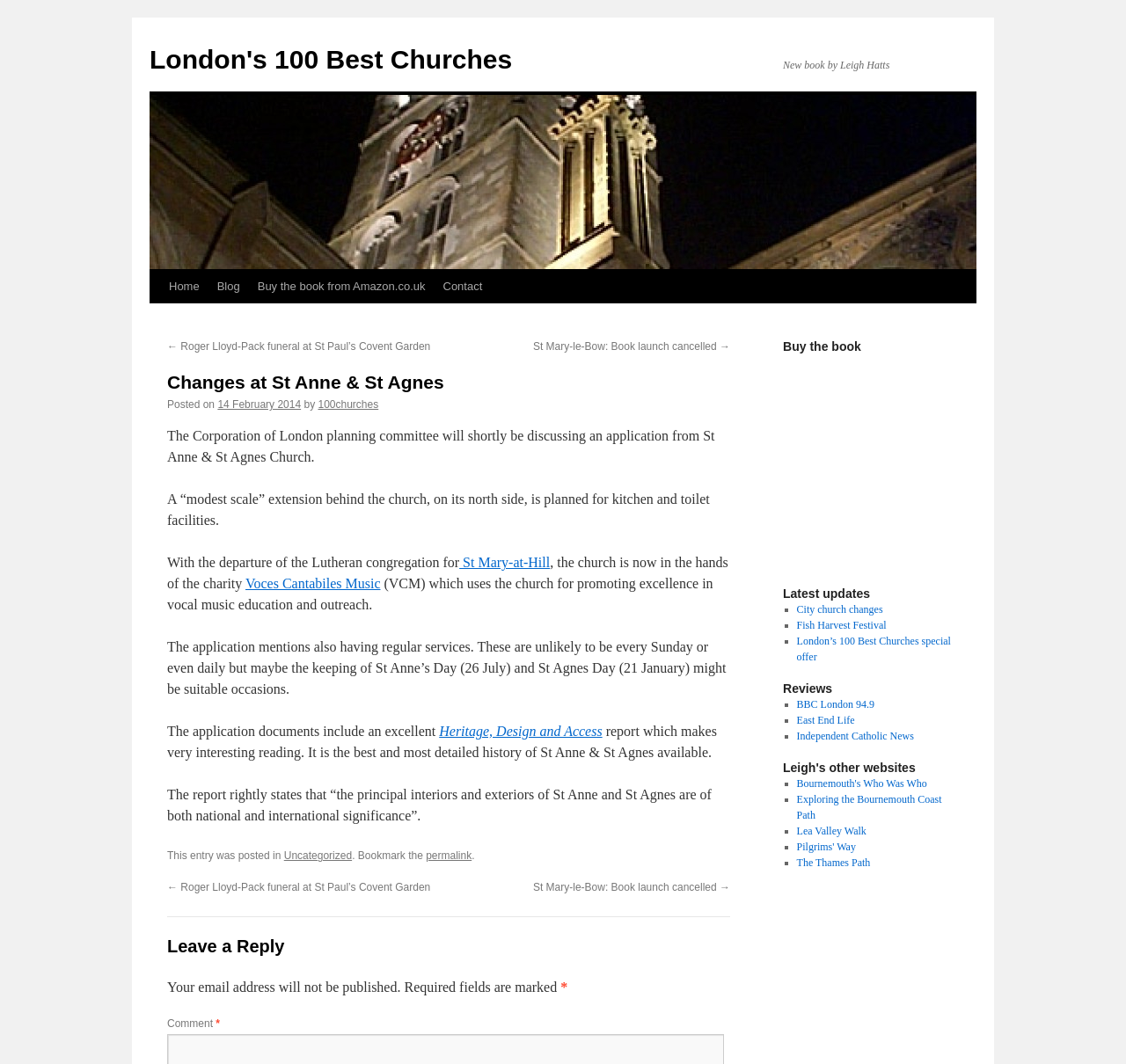Determine the bounding box coordinates of the element that should be clicked to execute the following command: "Visit 'St Mary-le-Bow'".

[0.408, 0.522, 0.488, 0.536]